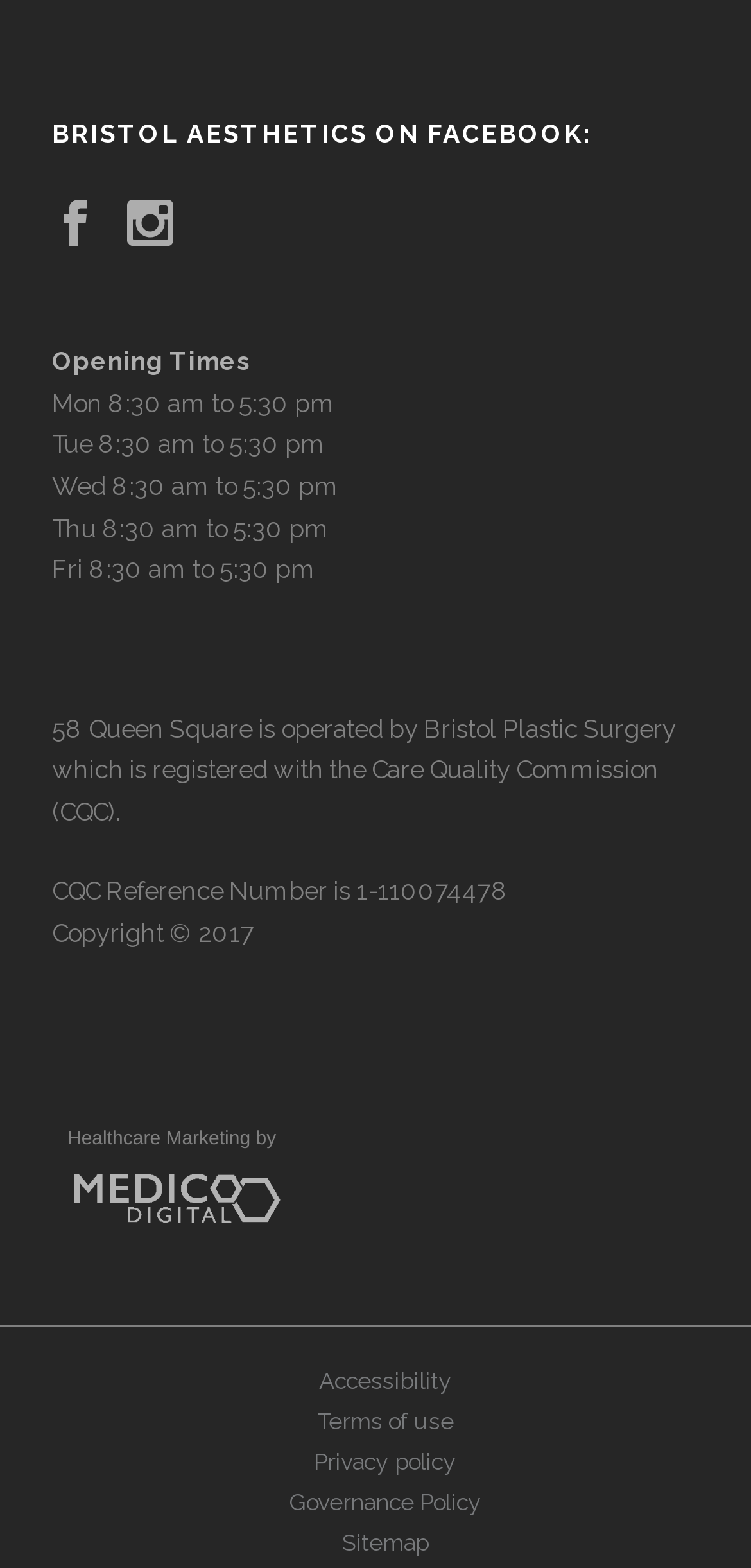Find the bounding box coordinates of the element to click in order to complete the given instruction: "view tags."

None